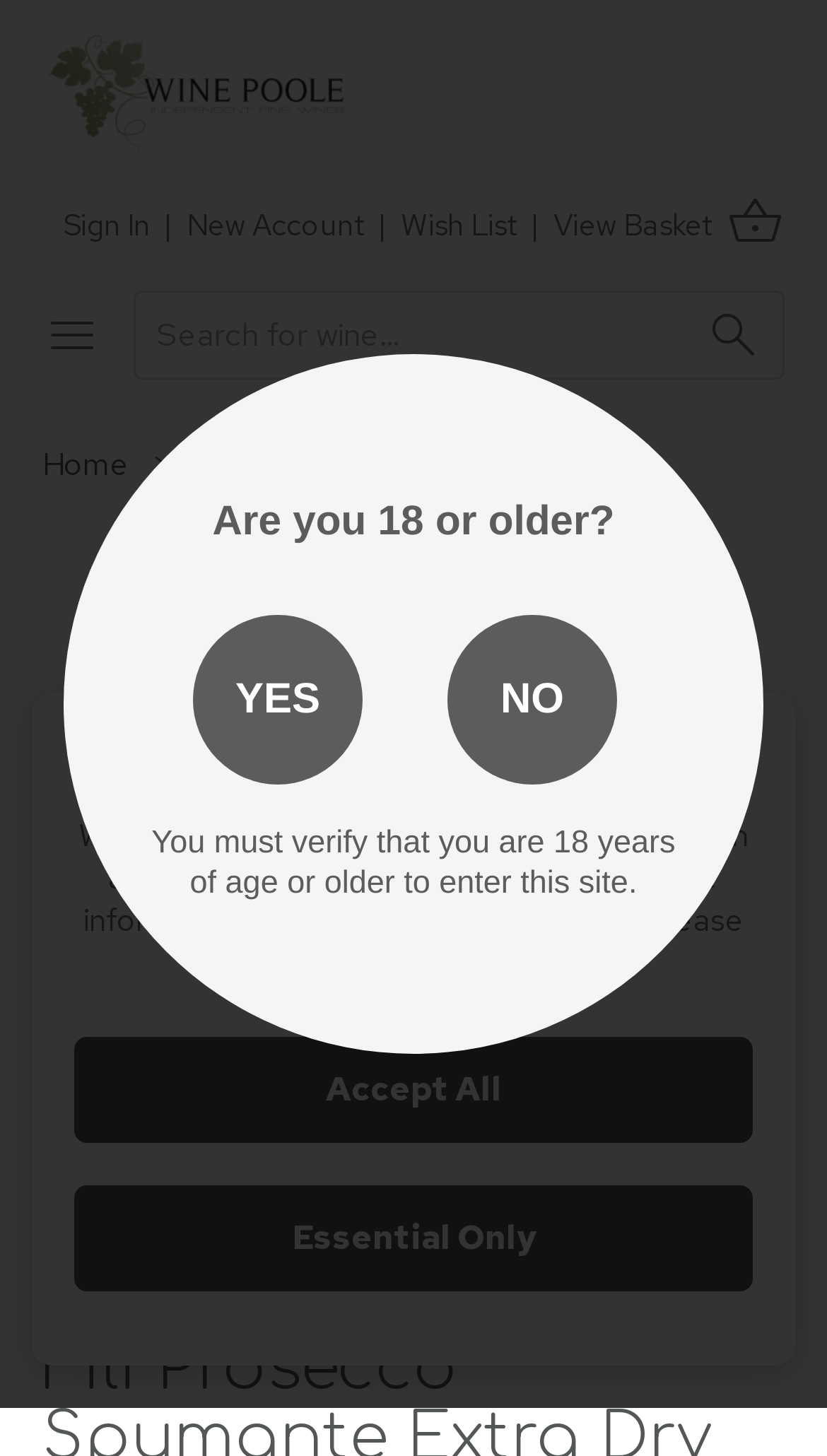Please find the bounding box coordinates of the clickable region needed to complete the following instruction: "Click on Prosecco". The bounding box coordinates must consist of four float numbers between 0 and 1, i.e., [left, top, right, bottom].

[0.61, 0.304, 0.782, 0.333]